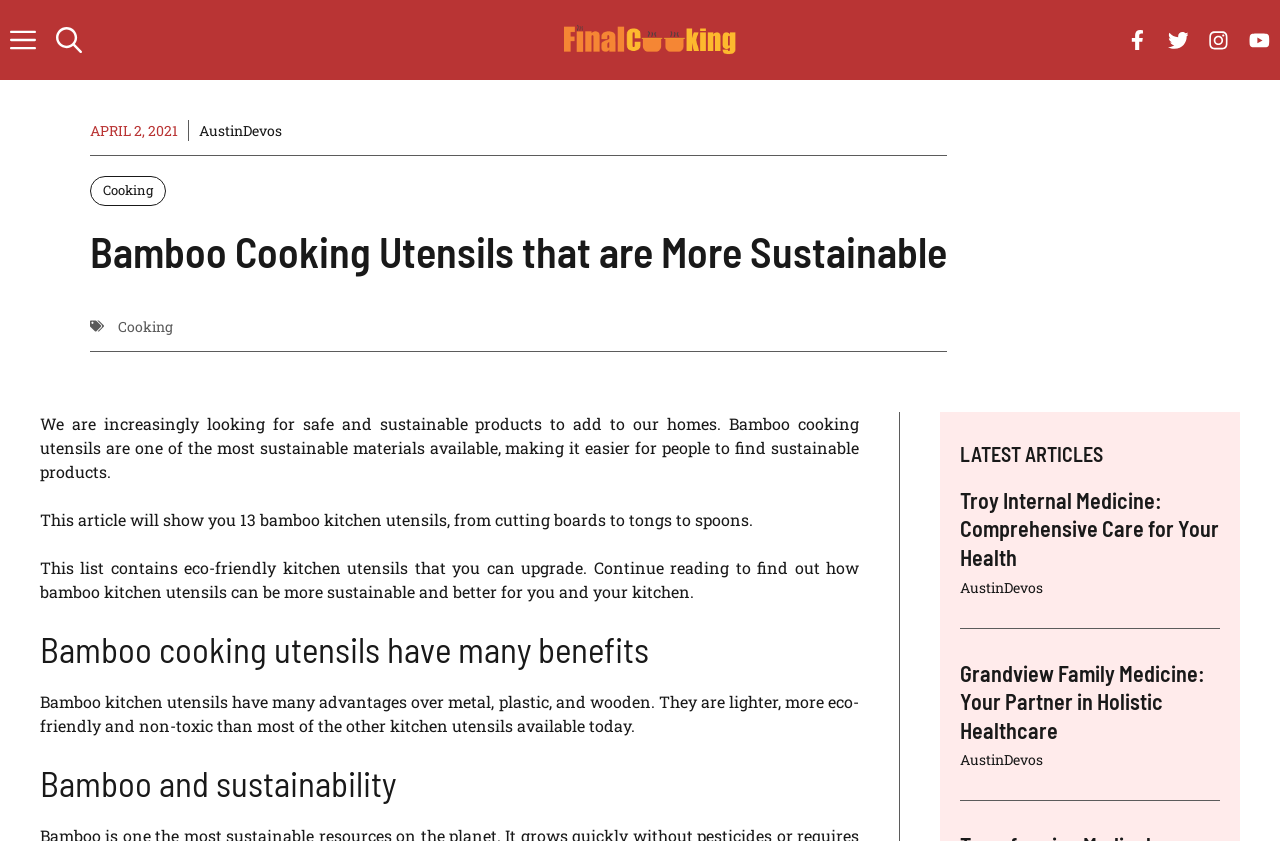Can you find and provide the main heading text of this webpage?

Bamboo Cooking Utensils that are More Sustainable